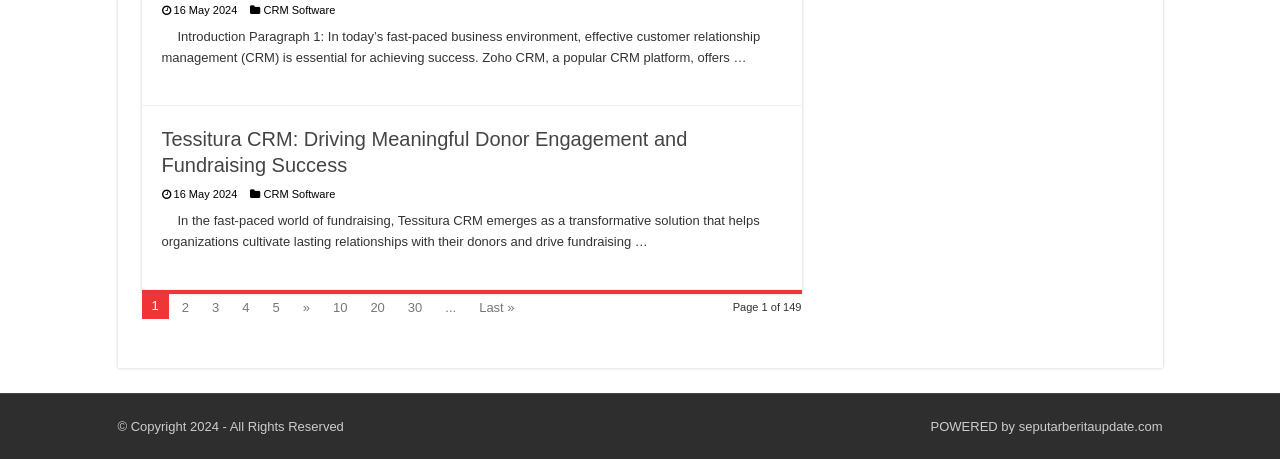Answer this question using a single word or a brief phrase:
What is the website powered by?

seputarberitaupdate.com